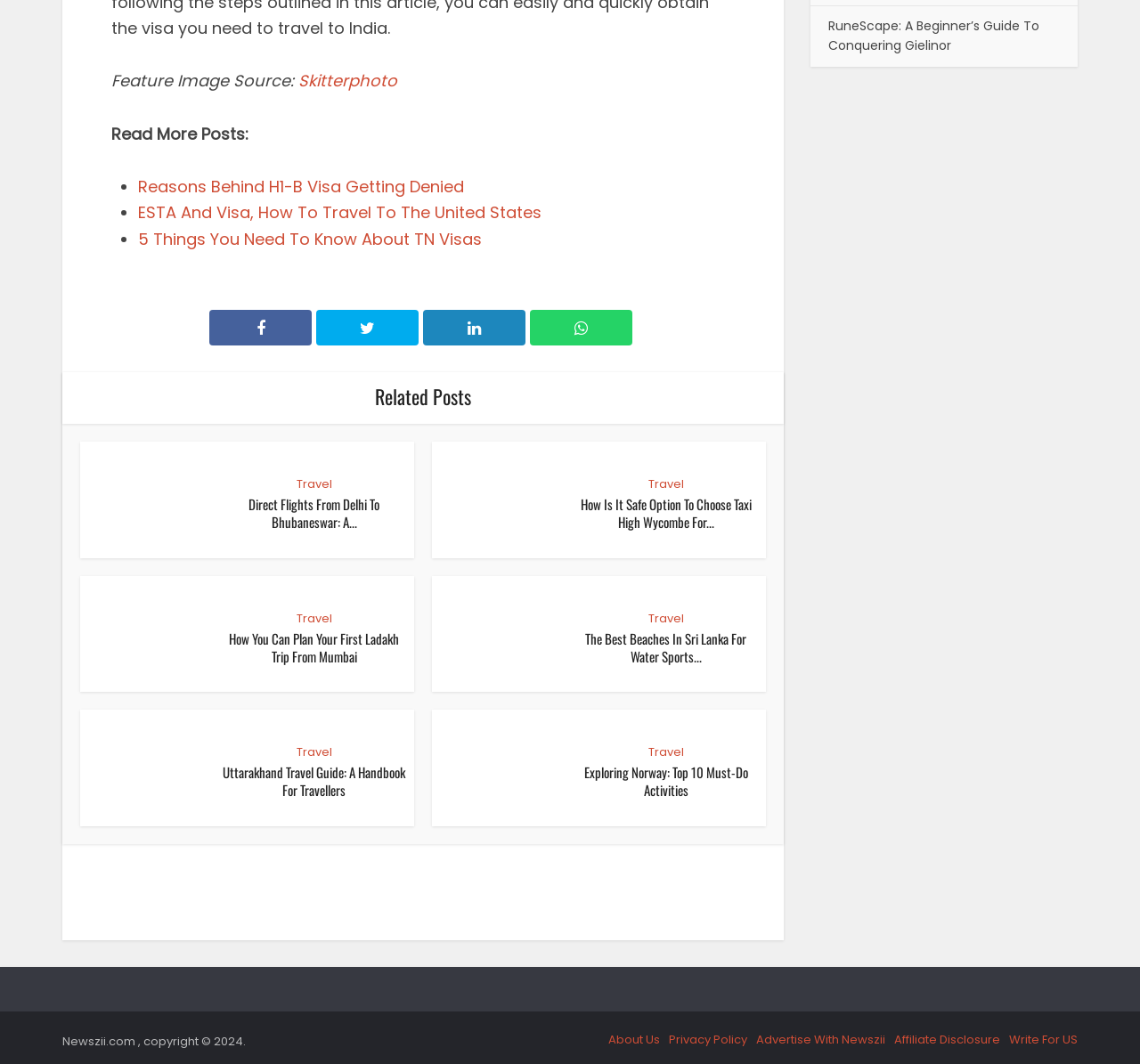What is the purpose of the 'Load More' button?
Answer the question in as much detail as possible.

The 'Load More' button is likely used to load more articles or related posts on the webpage, allowing users to access additional content.